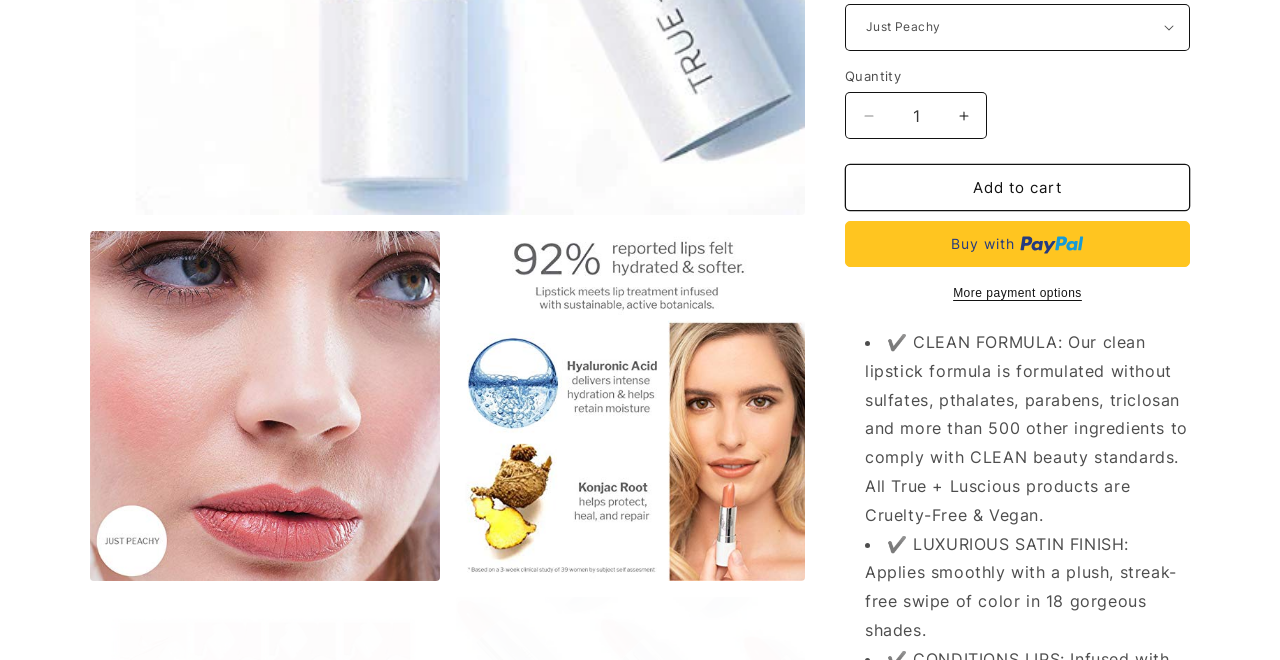Locate the bounding box of the UI element described by: "Contact The Writer" in the given webpage screenshot.

None